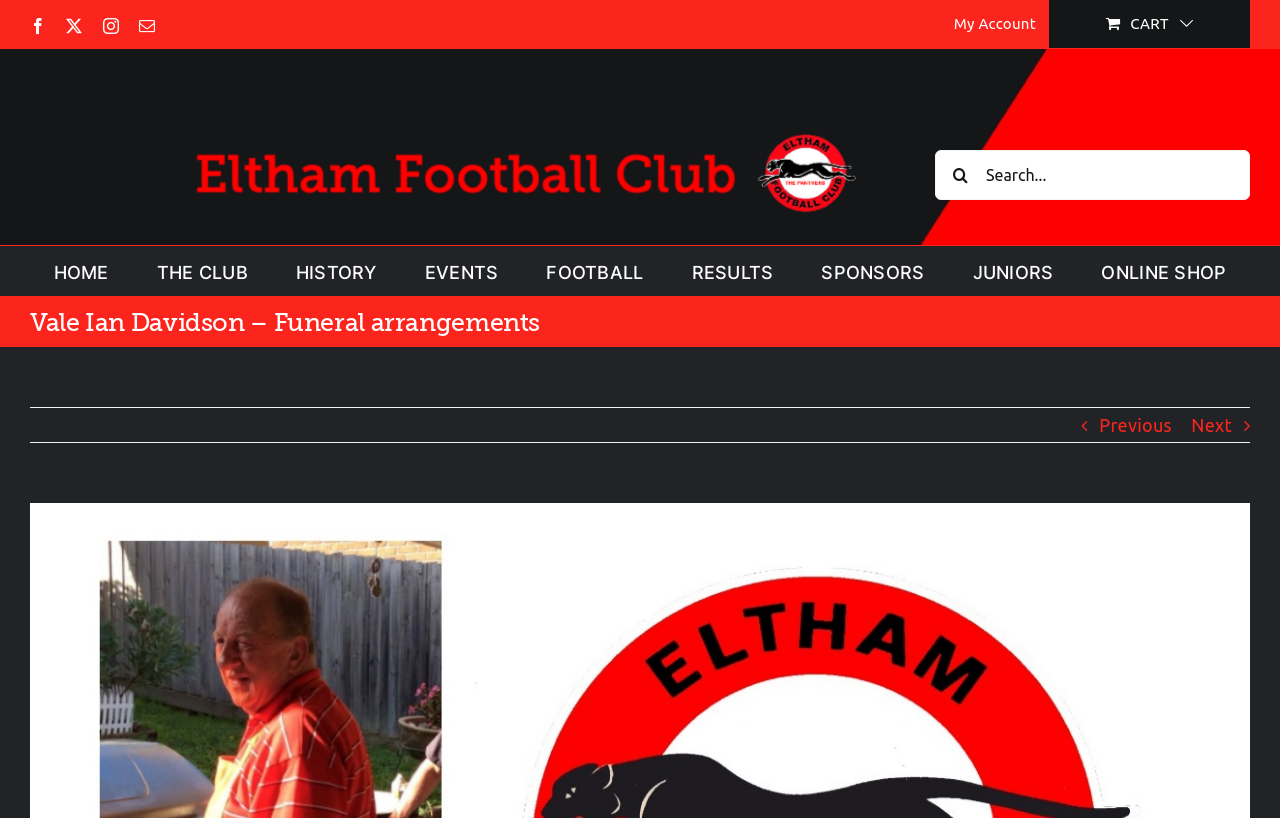Show me the bounding box coordinates of the clickable region to achieve the task as per the instruction: "Open Facebook page".

[0.023, 0.022, 0.036, 0.042]